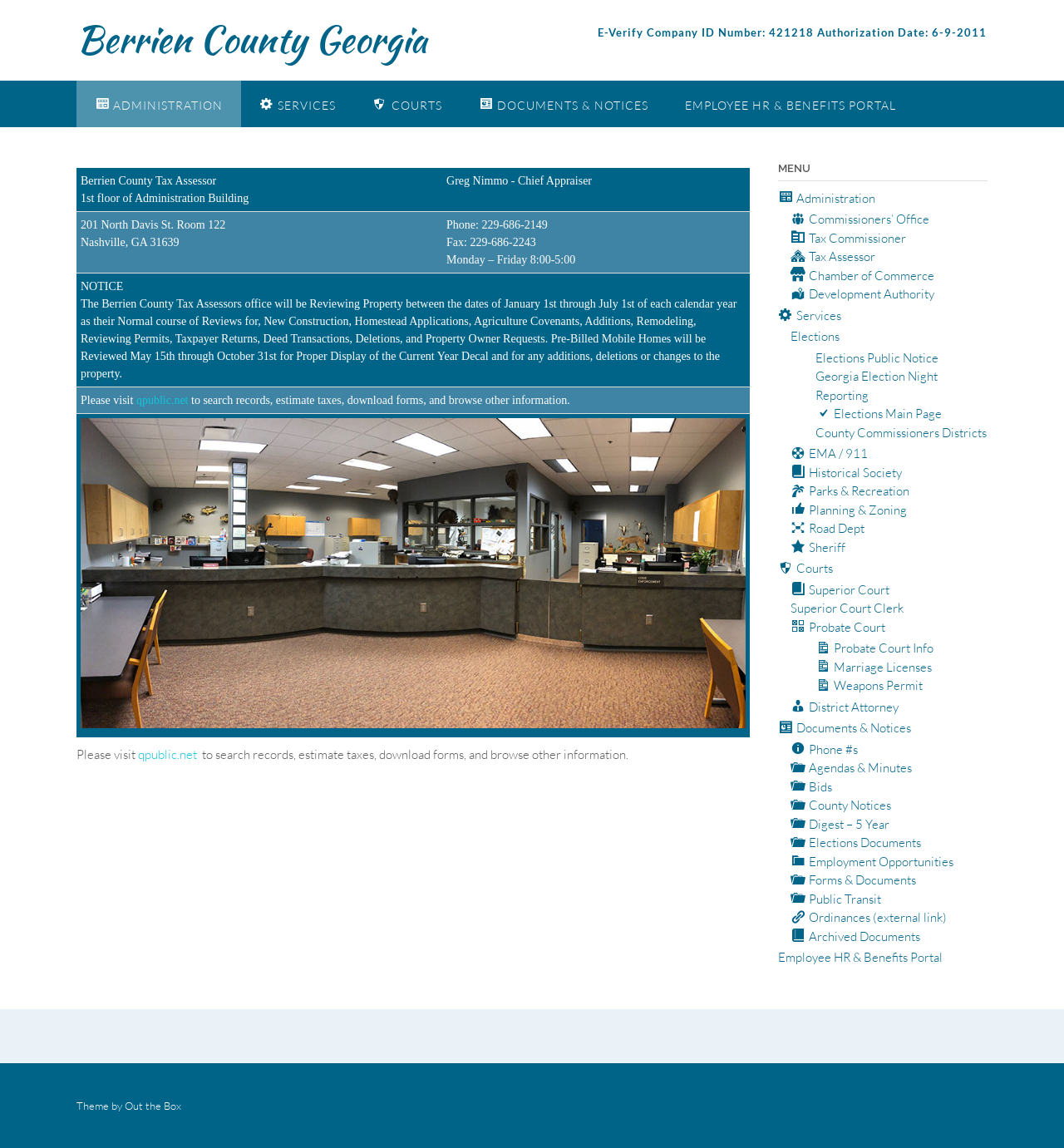What is the website to search records and estimate taxes?
Using the image, respond with a single word or phrase.

qpublic.net